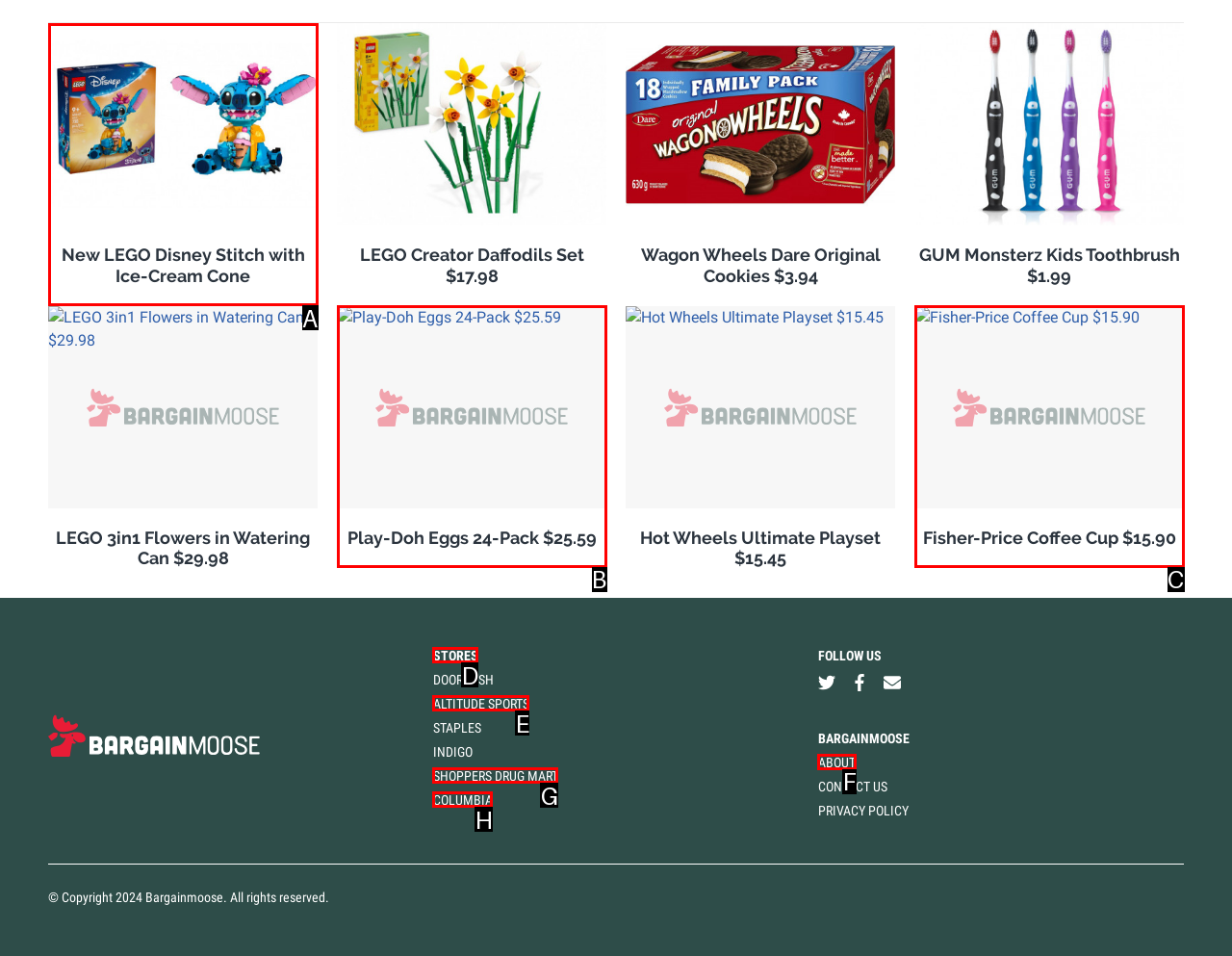For the instruction: Visit the ABOUT page, determine the appropriate UI element to click from the given options. Respond with the letter corresponding to the correct choice.

F